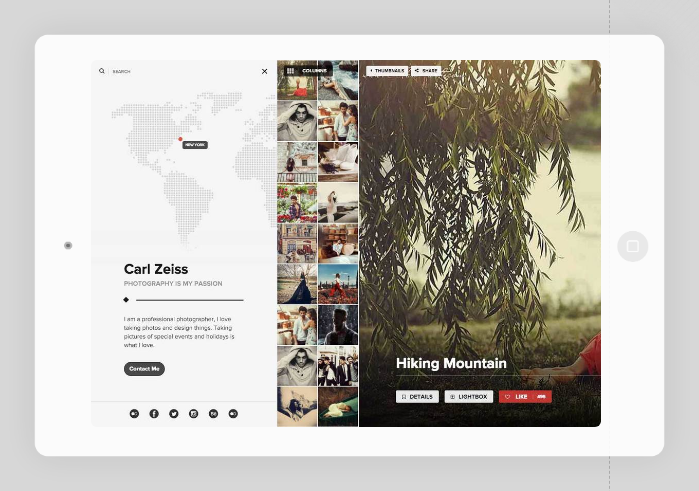What is the purpose of the 'Contact Me' button?
Please give a detailed answer to the question using the information shown in the image.

The 'Contact Me' button is located beneath the introduction on the left side of the screen, and its purpose is to invite viewers to reach out to Carl Zeiss, likely for inquiries or collaborations related to his photography work.